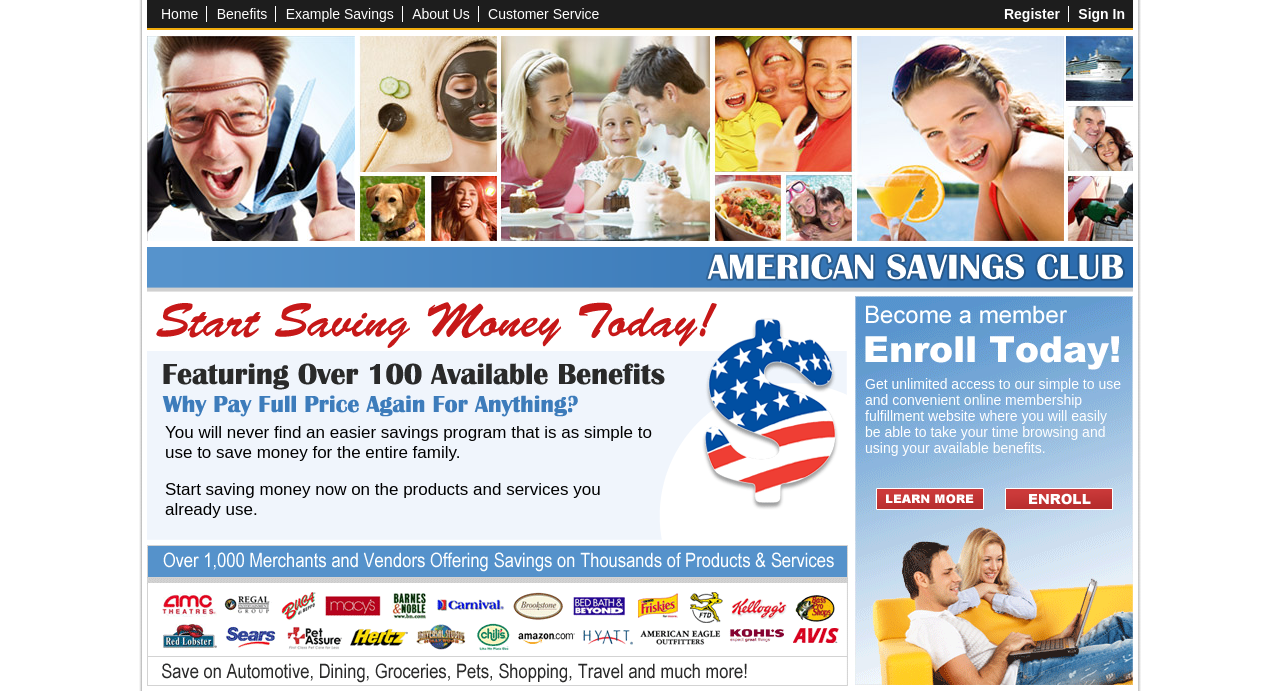Provide a brief response to the question below using a single word or phrase: 
What is the first link on the top navigation bar?

Home